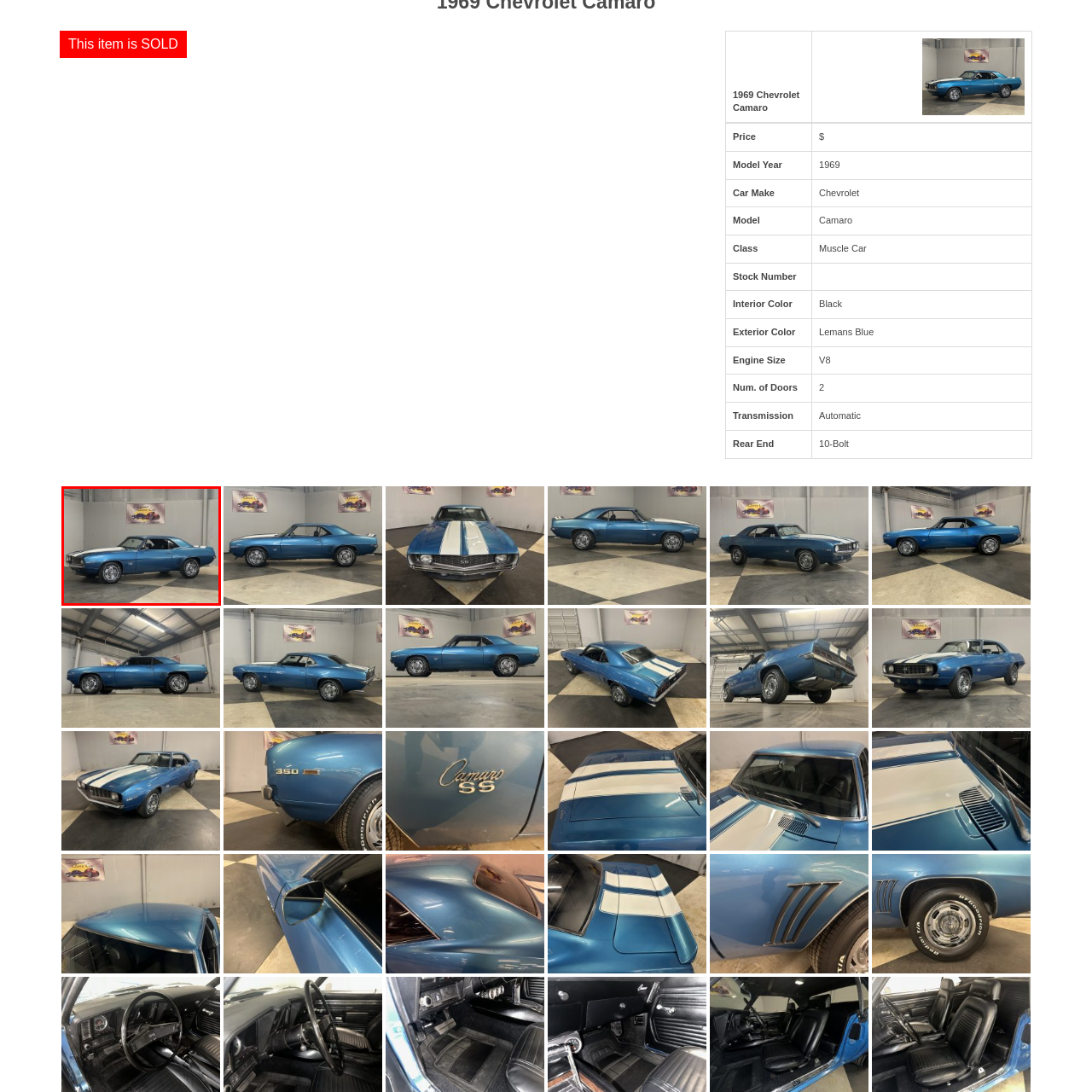What type of car is displayed in the showroom?
Analyze the image highlighted by the red bounding box and give a detailed response to the question using the information from the image.

The caption clearly identifies the car as a 'classic 1969 Chevrolet Camaro', which is a specific model of car known for its muscle car characteristics.